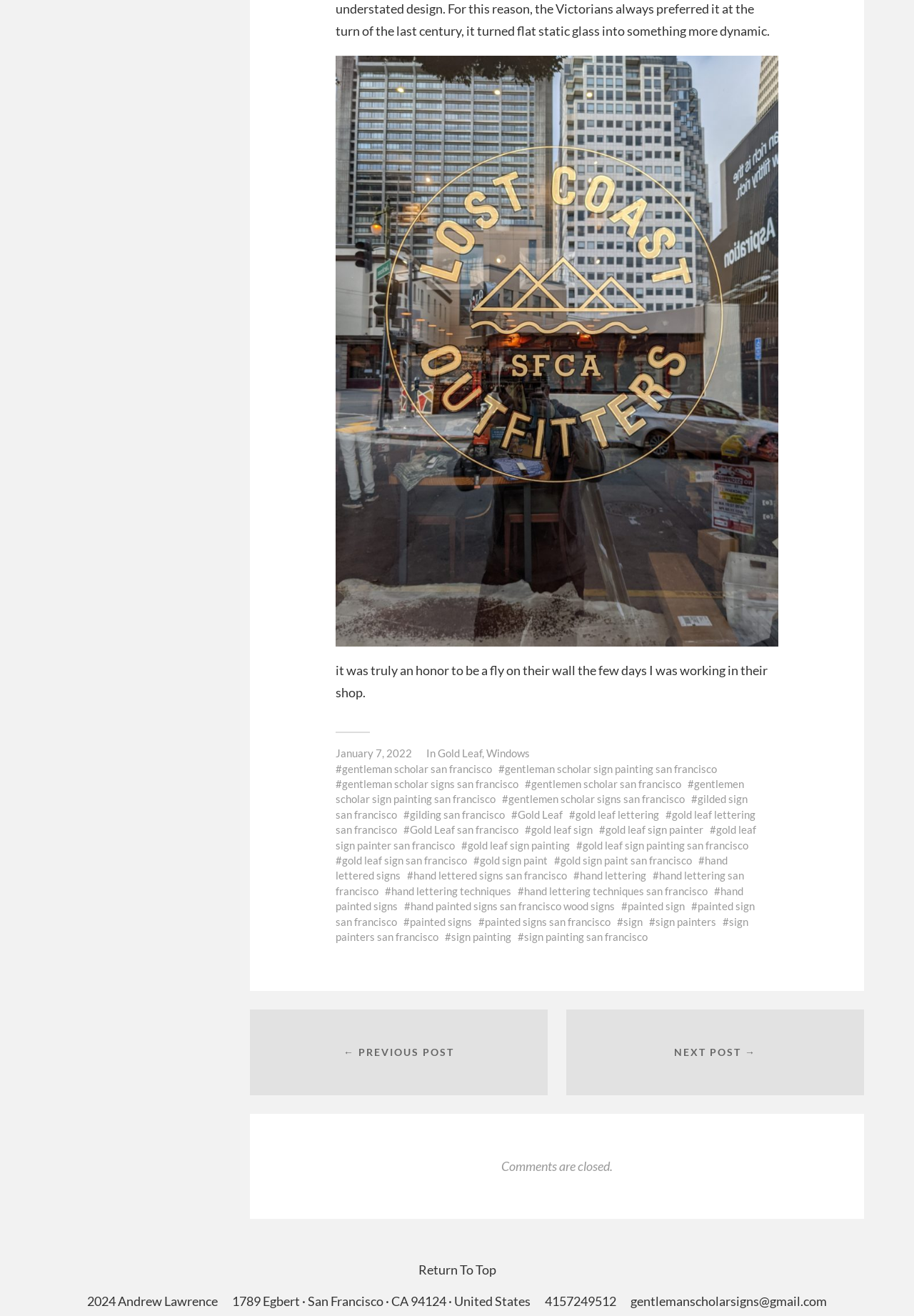What is the email address of the gentleman scholar?
Provide a detailed and well-explained answer to the question.

I found the email address of the gentleman scholar by looking at the link 'gentlemanscholarsigns@gmail.com' which is located at the bottom of the webpage.